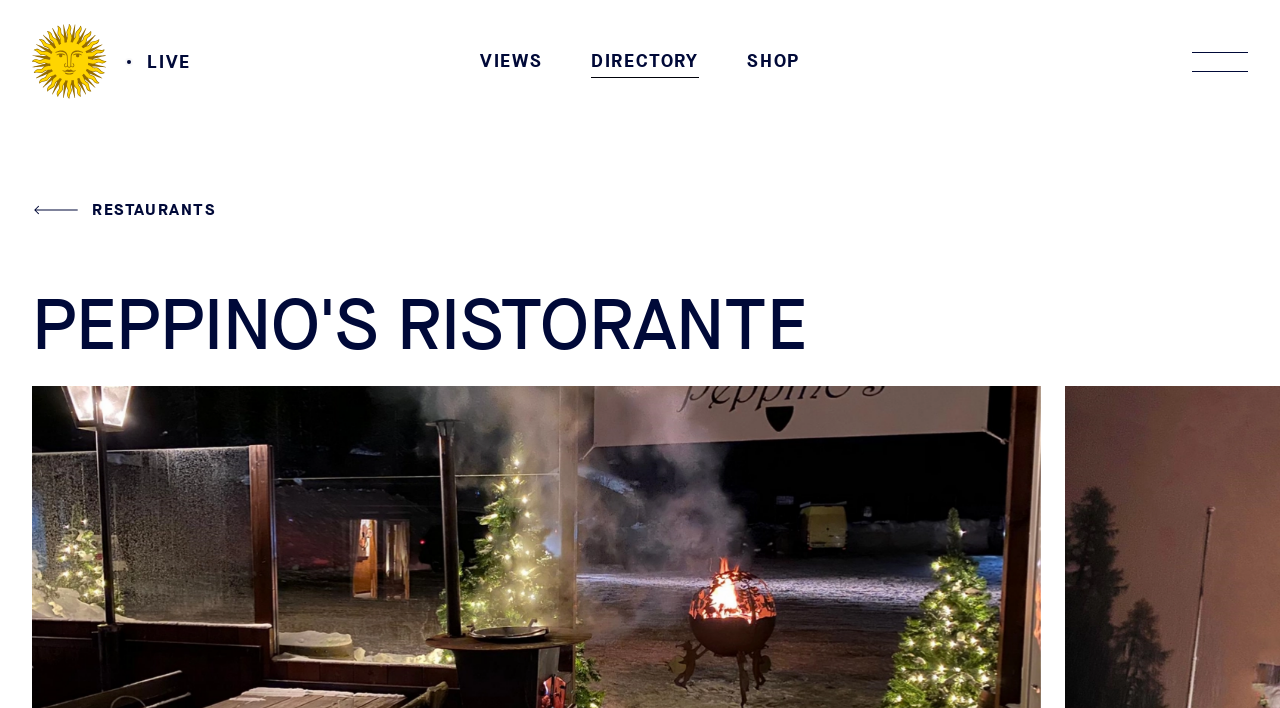What is the purpose of the button 'Open main menu'?
Could you answer the question in a detailed manner, providing as much information as possible?

The button 'Open main menu' is likely used to expand or collapse the main menu, allowing users to access more options or features on the webpage.